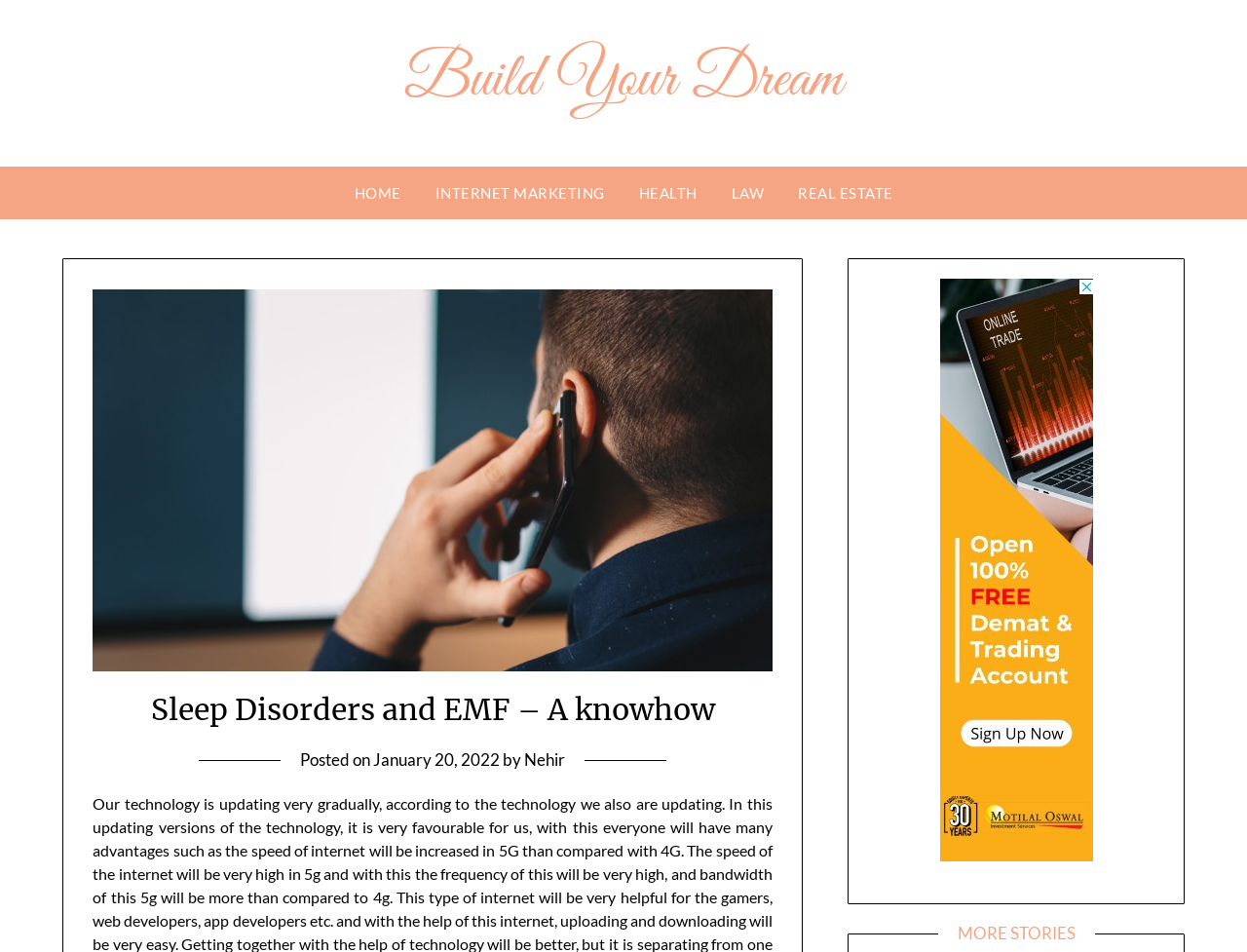Locate the bounding box coordinates of the segment that needs to be clicked to meet this instruction: "explore more stories".

[0.752, 0.969, 0.878, 0.992]